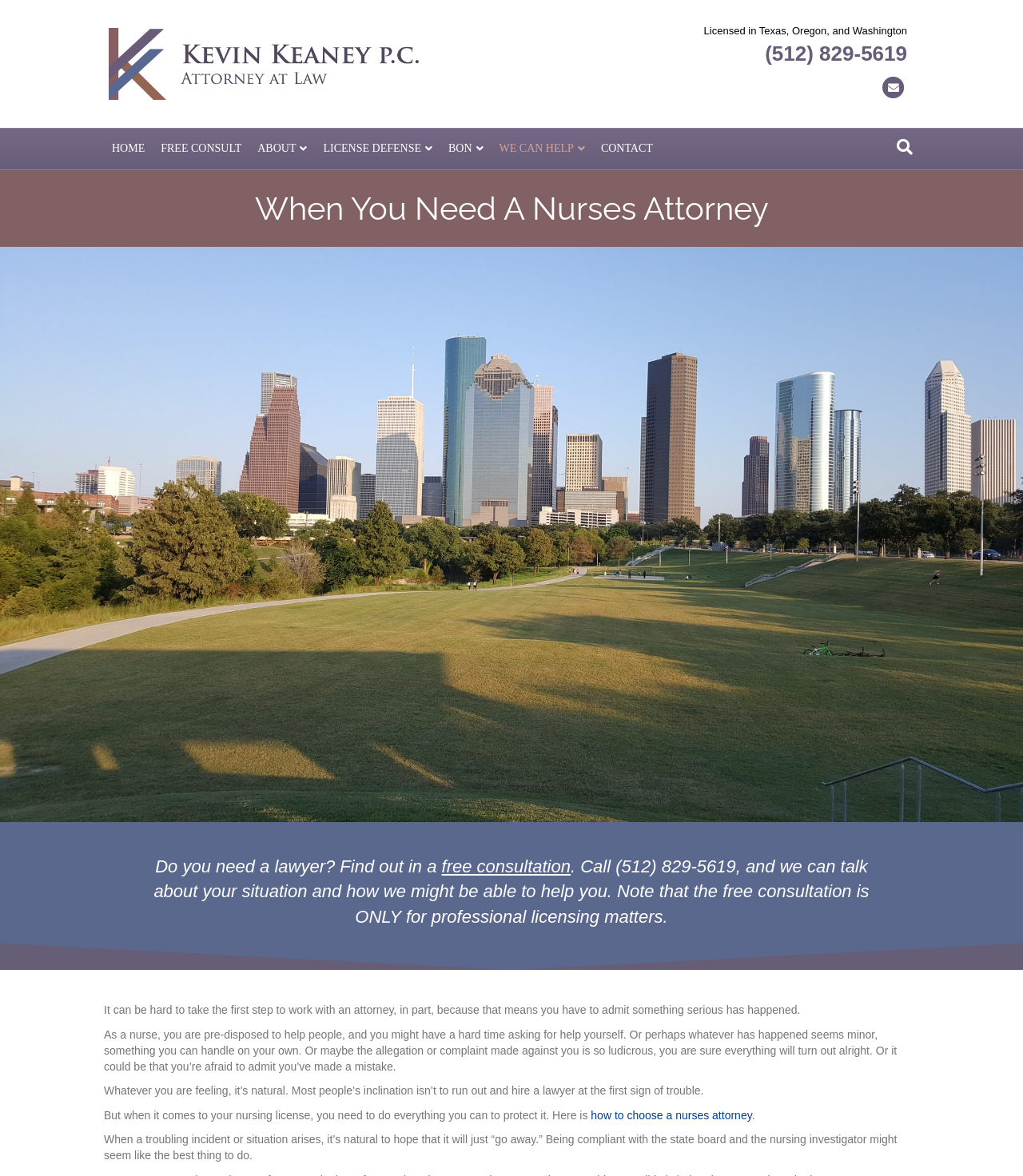Indicate the bounding box coordinates of the clickable region to achieve the following instruction: "Log in to Pure."

None